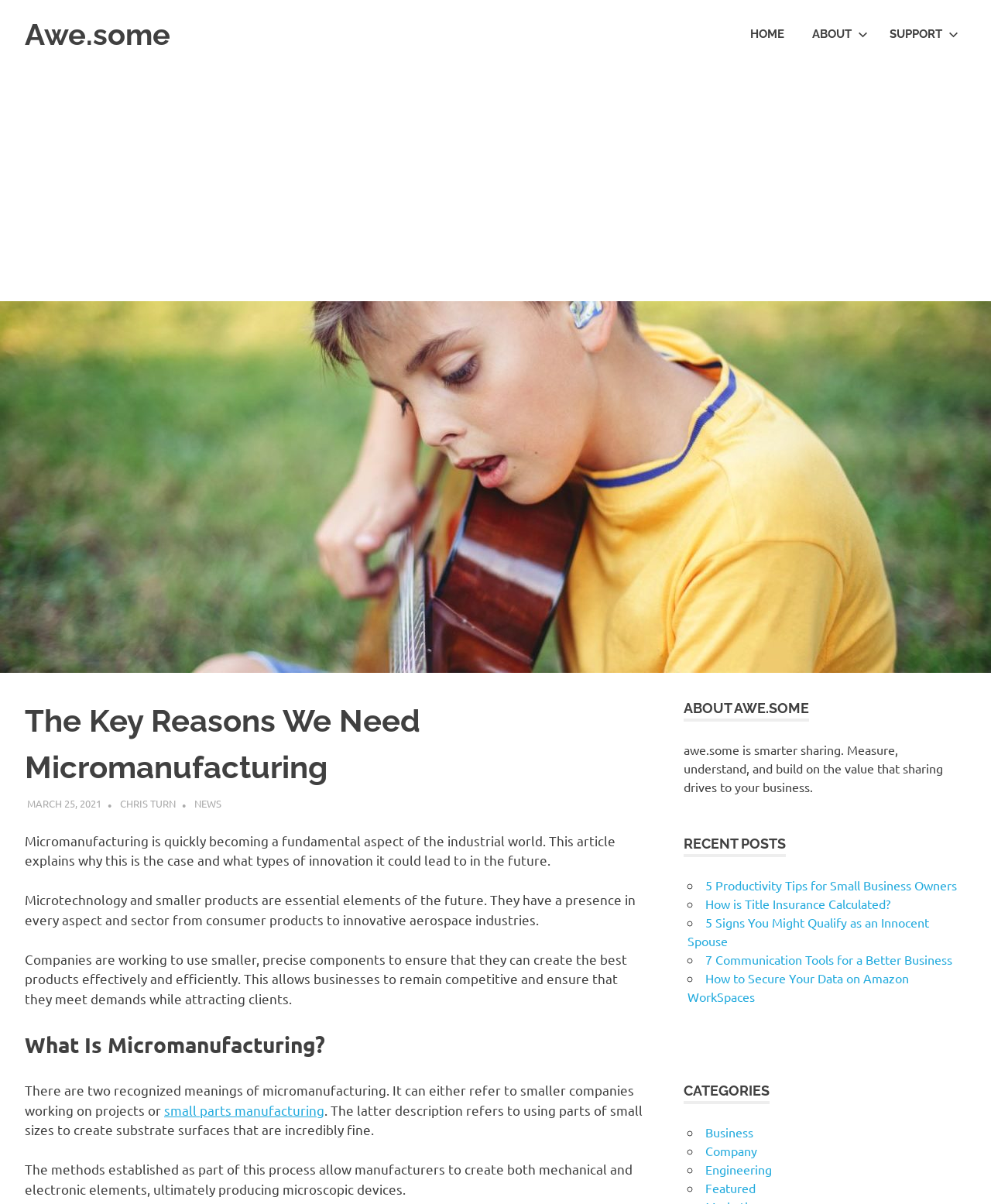What is micromanufacturing?
Answer the question based on the image using a single word or a brief phrase.

small parts manufacturing